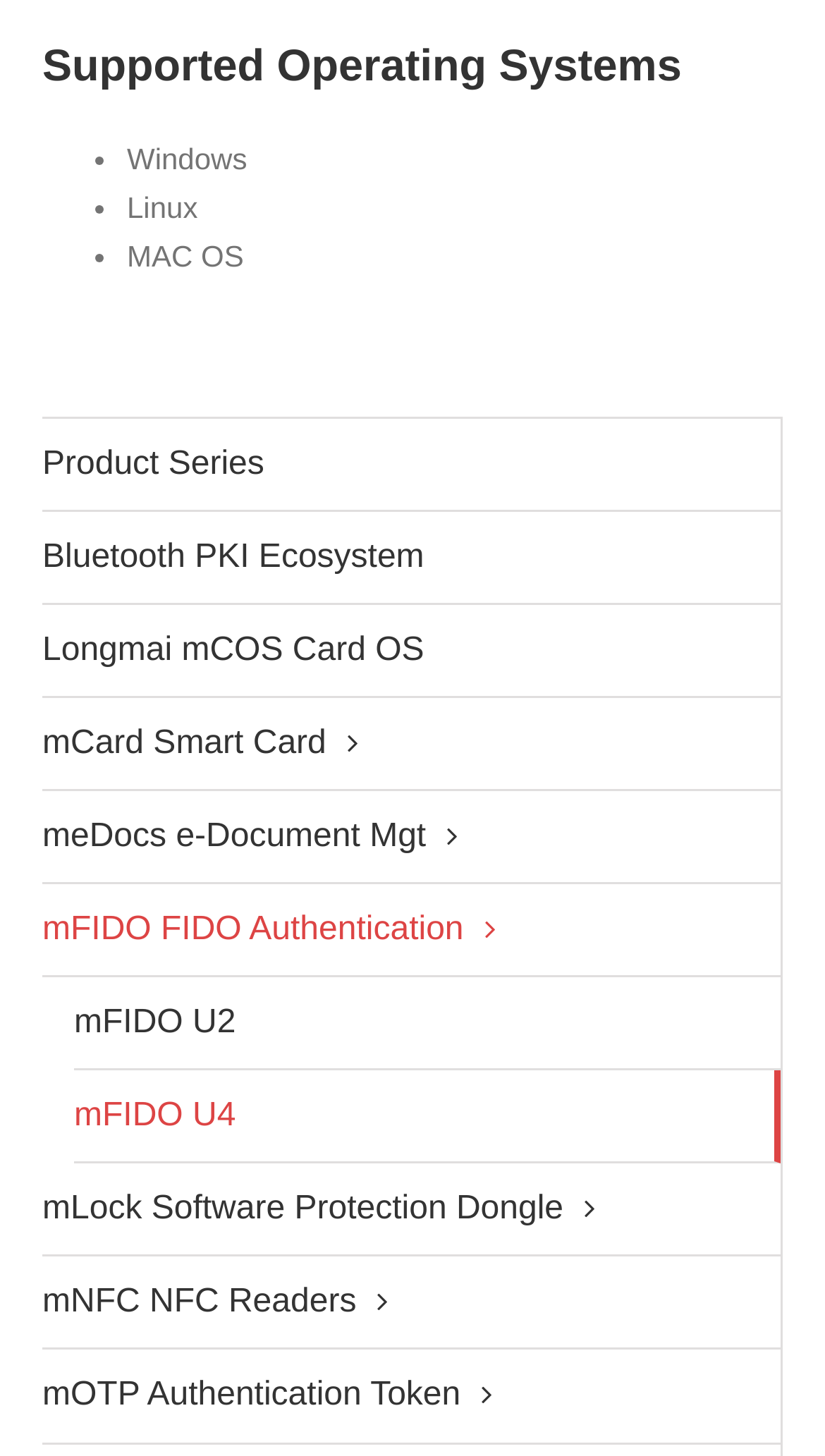Please specify the bounding box coordinates for the clickable region that will help you carry out the instruction: "Select Windows".

[0.154, 0.098, 0.299, 0.121]